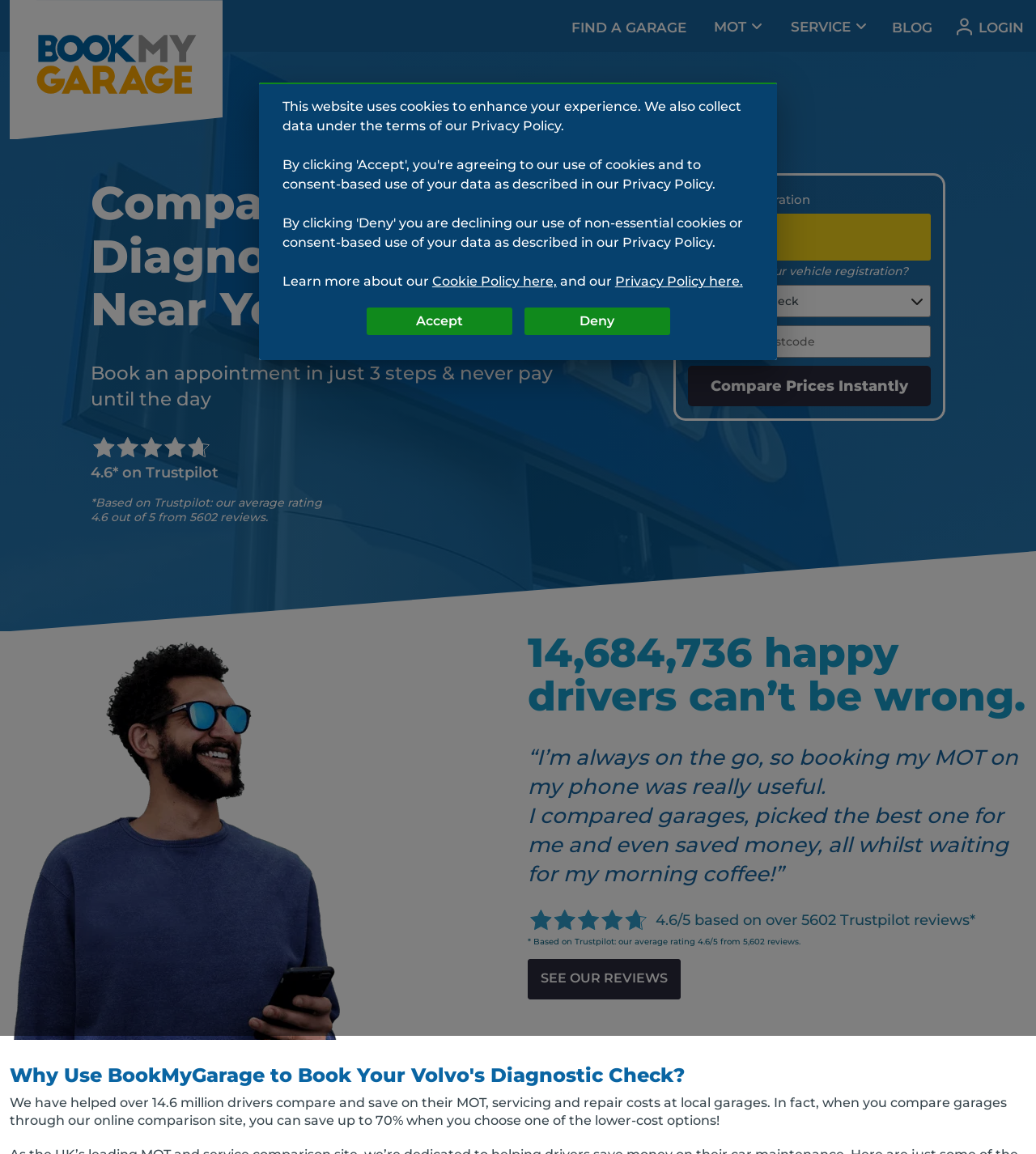Give the bounding box coordinates for the element described by: "What is an MOT".

[0.049, 0.165, 0.149, 0.178]